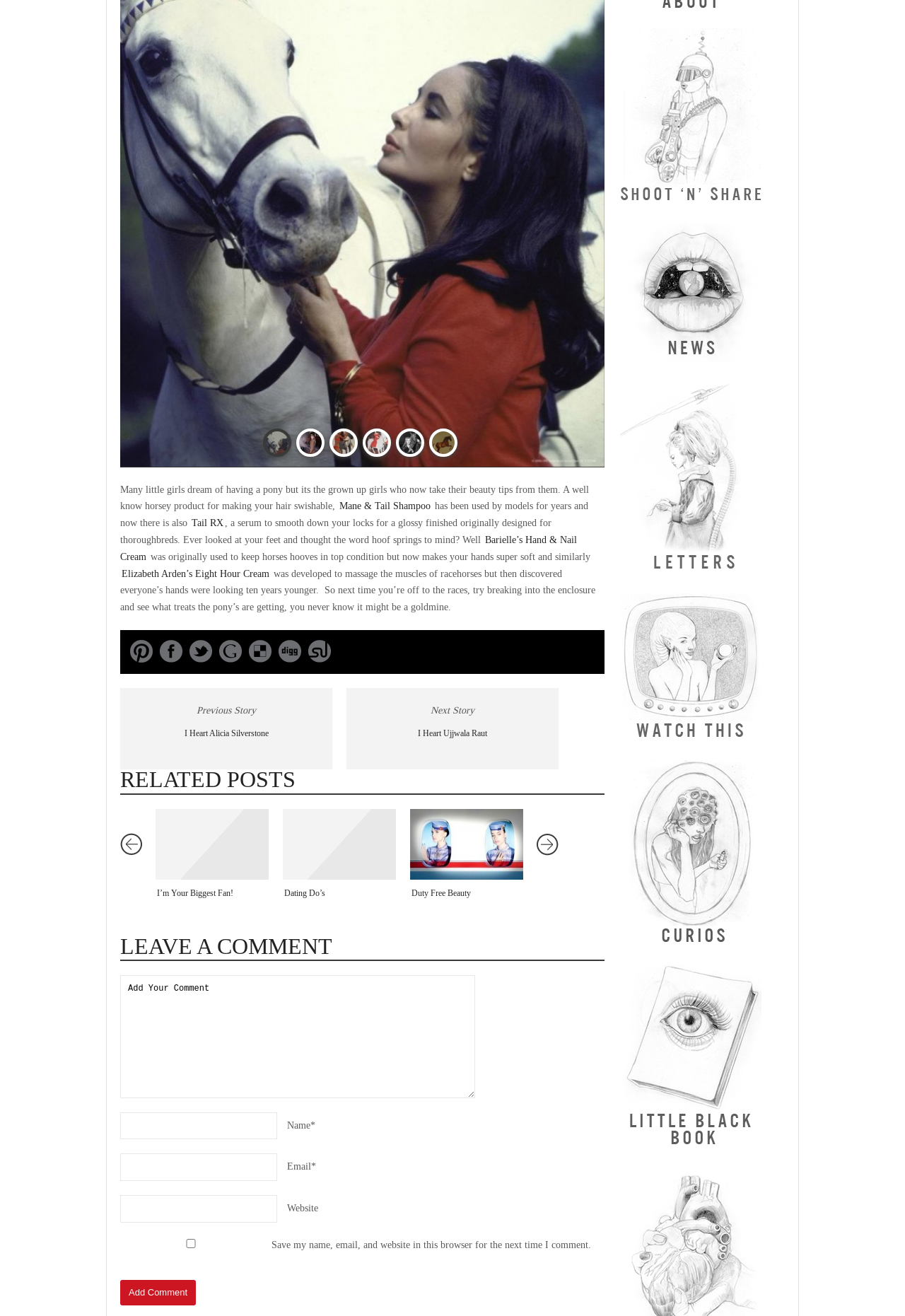Extract the bounding box coordinates of the UI element described: "La SIEFAR publie". Provide the coordinates in the format [left, top, right, bottom] with values ranging from 0 to 1.

None